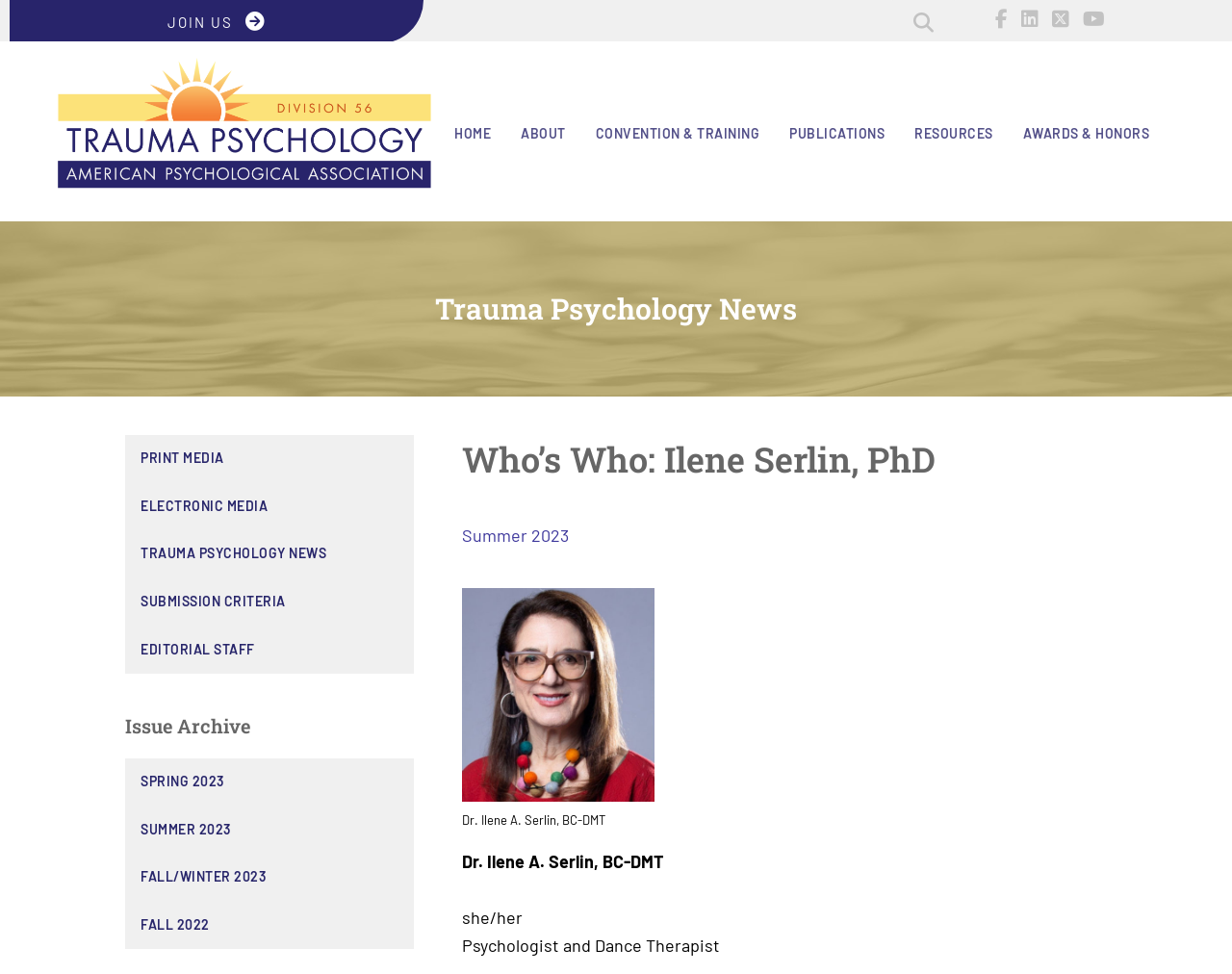Identify the bounding box coordinates of the area that should be clicked in order to complete the given instruction: "Explore the Trauma Psychology News". The bounding box coordinates should be four float numbers between 0 and 1, i.e., [left, top, right, bottom].

[0.086, 0.296, 0.914, 0.338]